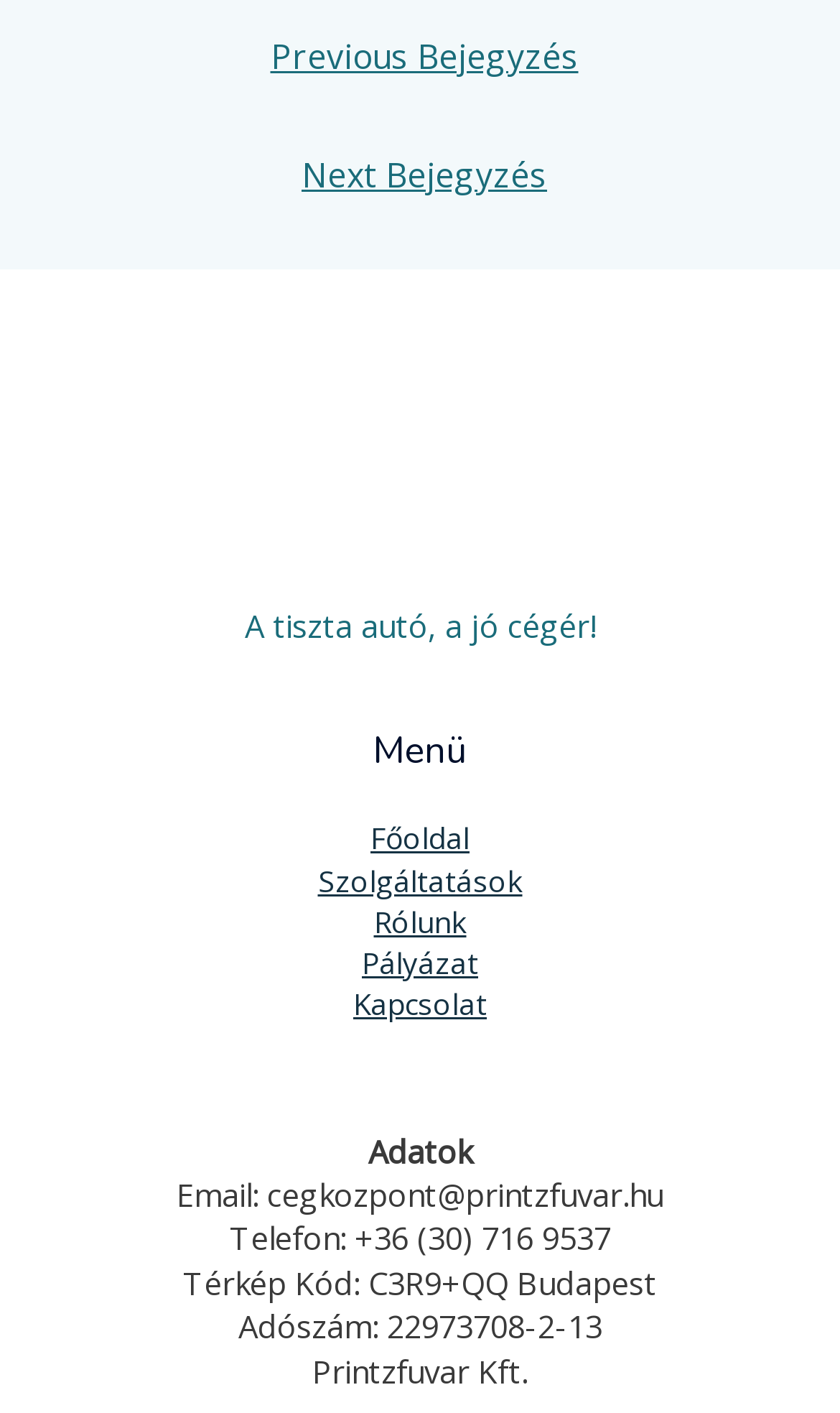What is the address?
Using the image provided, answer with just one word or phrase.

C3R9+QQ Budapest